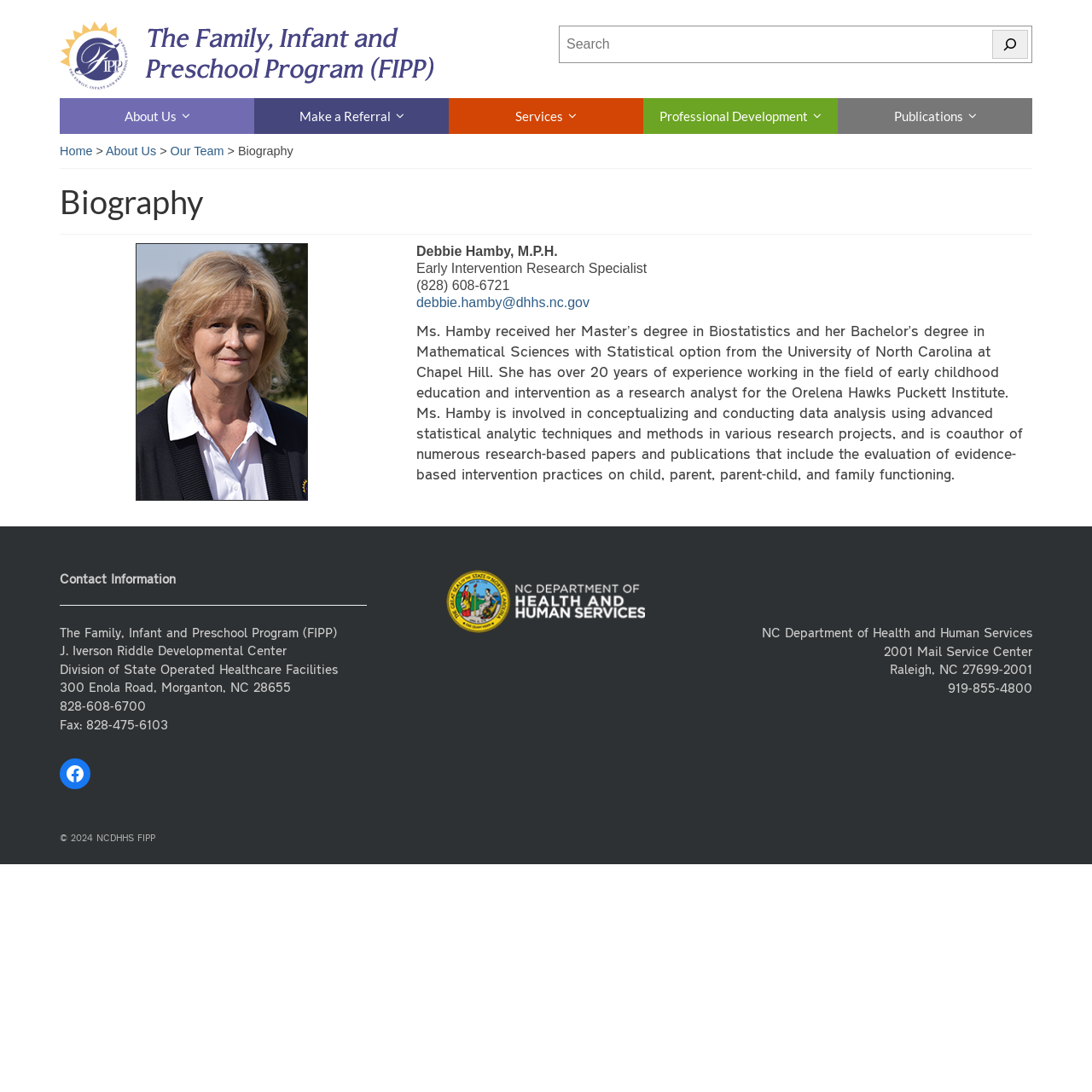Could you determine the bounding box coordinates of the clickable element to complete the instruction: "View Debbie Hamby's biography"? Provide the coordinates as four float numbers between 0 and 1, i.e., [left, top, right, bottom].

[0.124, 0.223, 0.282, 0.459]